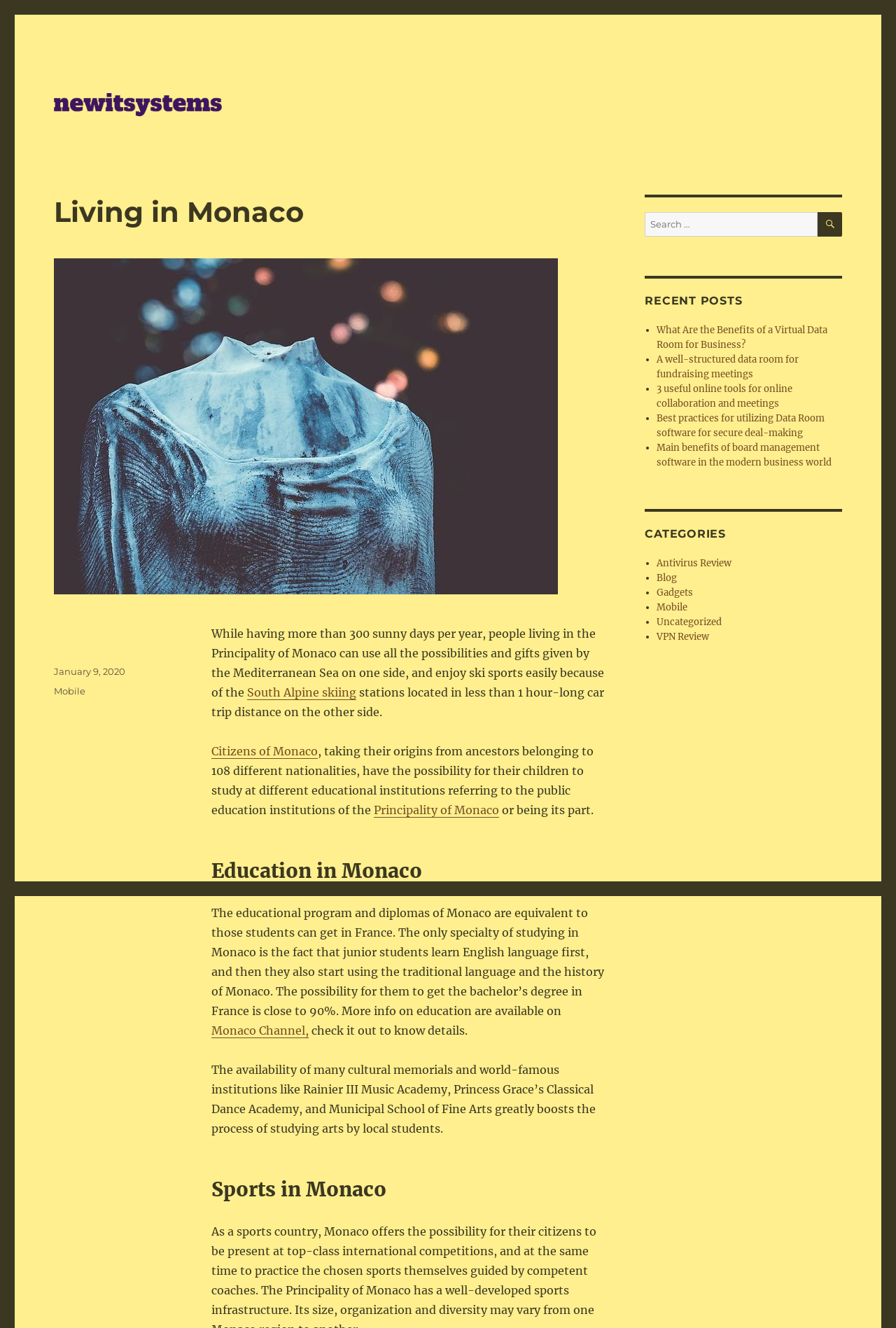What is the educational program of Monaco equivalent to?
Use the screenshot to answer the question with a single word or phrase.

France